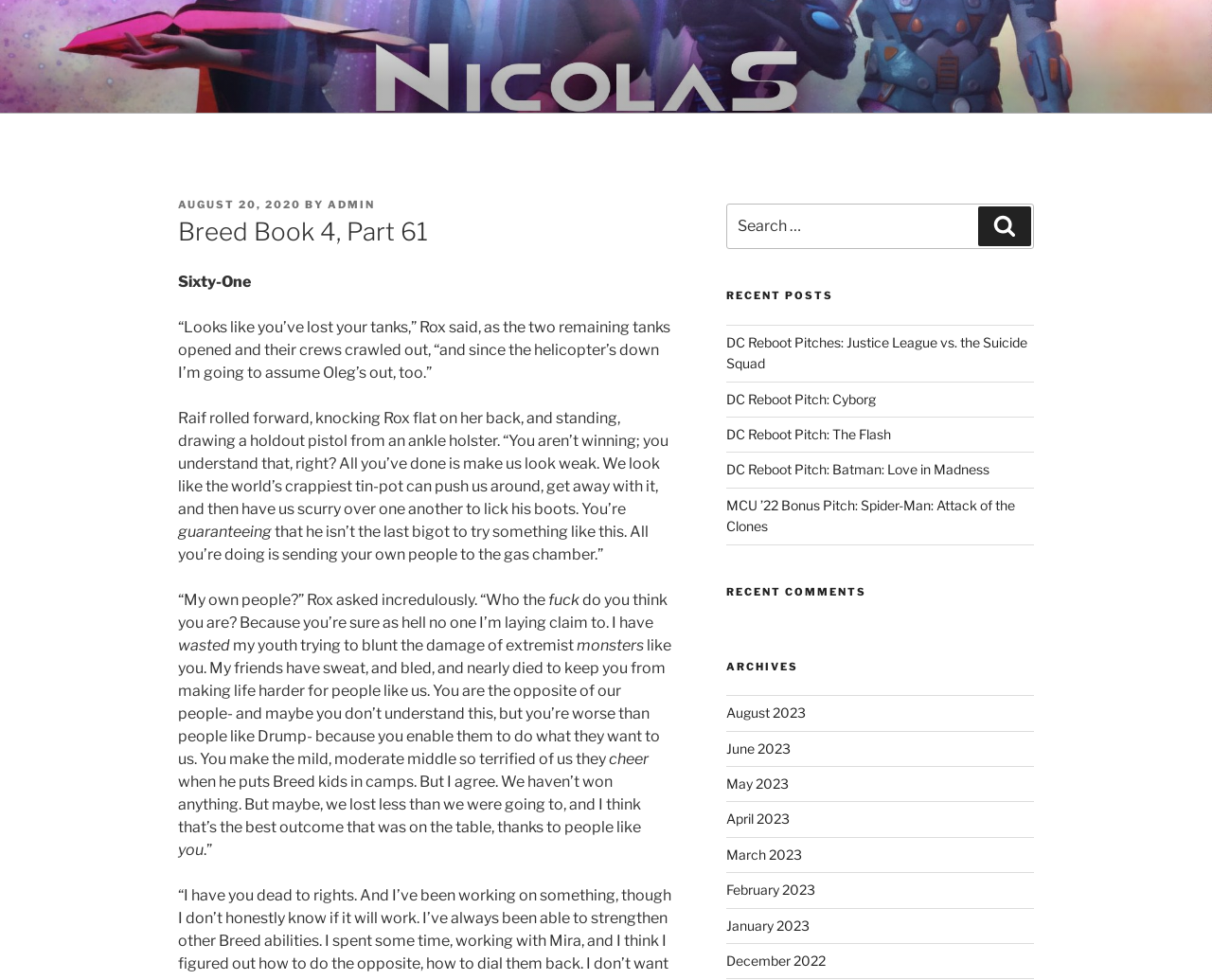Please determine the bounding box coordinates of the element to click on in order to accomplish the following task: "View my cart". Ensure the coordinates are four float numbers ranging from 0 to 1, i.e., [left, top, right, bottom].

None